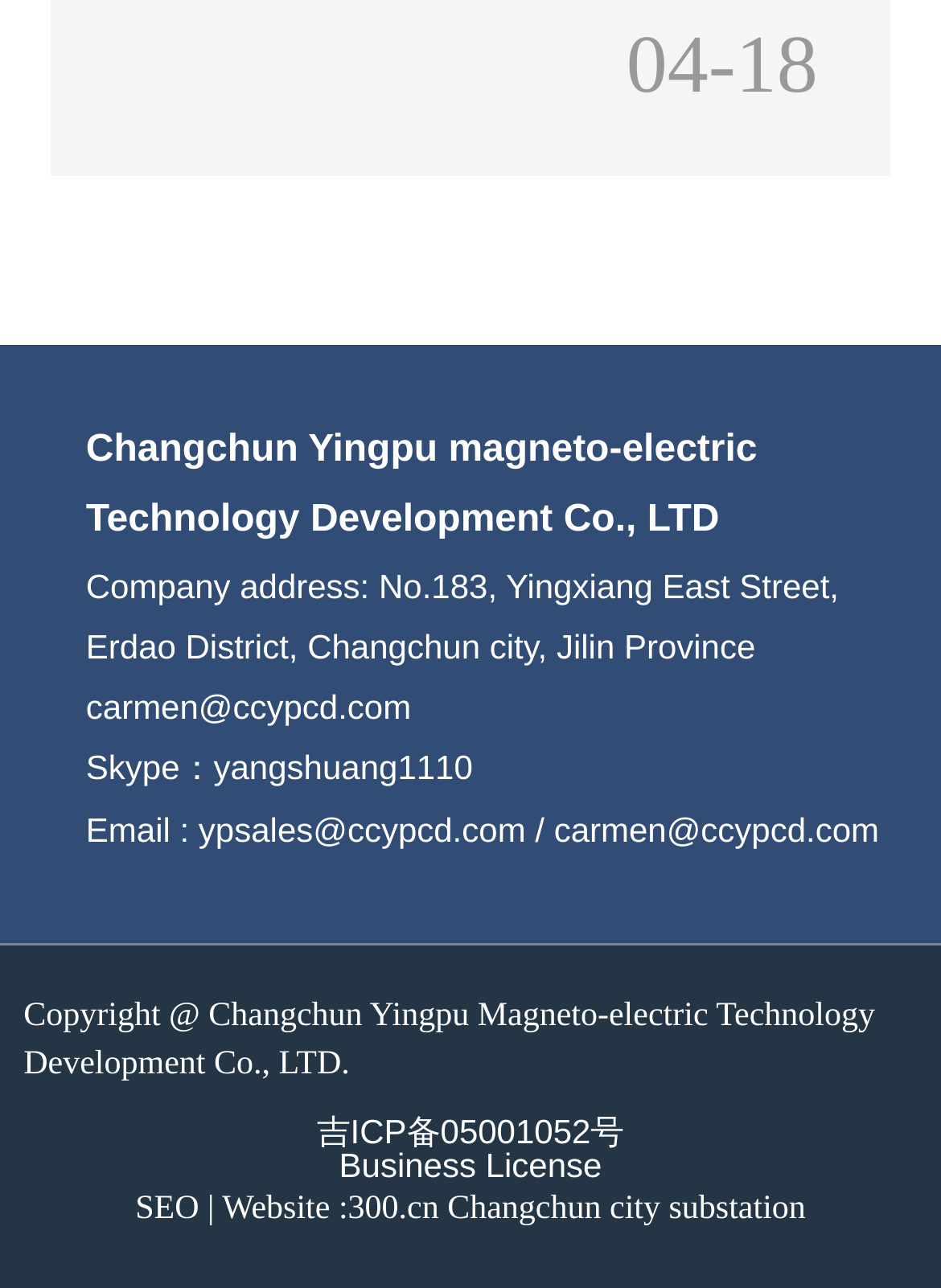Find the bounding box coordinates of the element to click in order to complete this instruction: "Check business license". The bounding box coordinates must be four float numbers between 0 and 1, denoted as [left, top, right, bottom].

[0.36, 0.889, 0.64, 0.919]